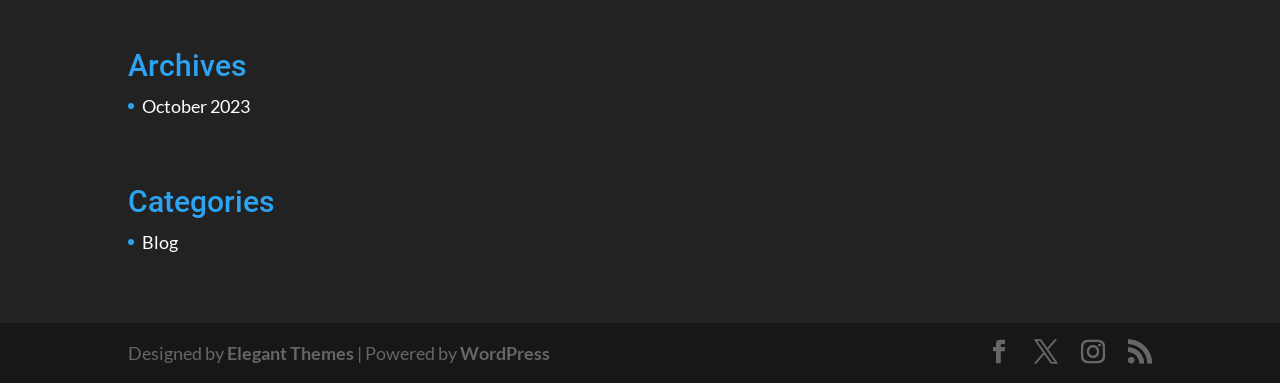How many social media links are present?
Based on the image, give a one-word or short phrase answer.

4